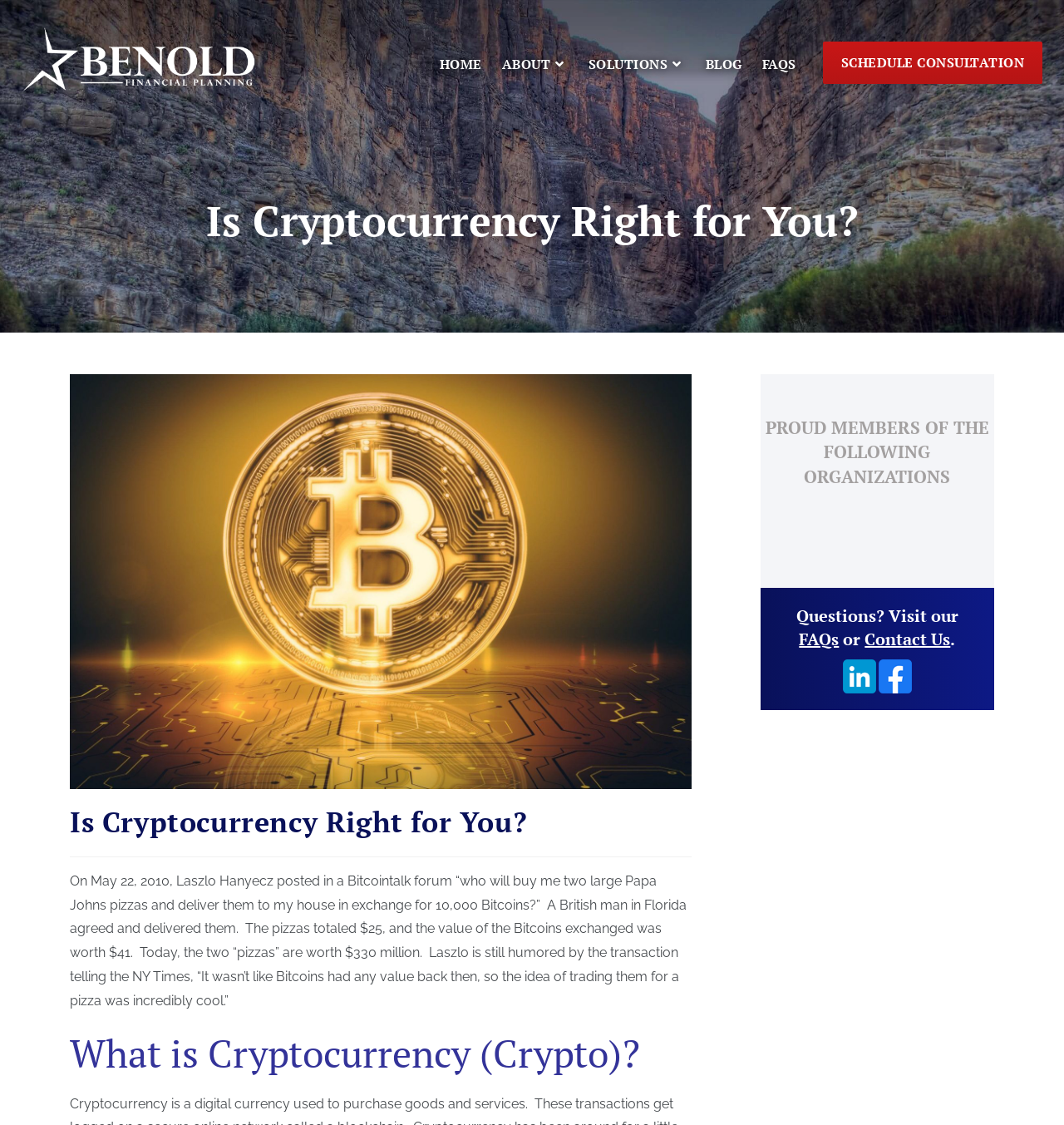Determine the bounding box coordinates for the region that must be clicked to execute the following instruction: "Click the HOME link".

[0.404, 0.022, 0.462, 0.092]